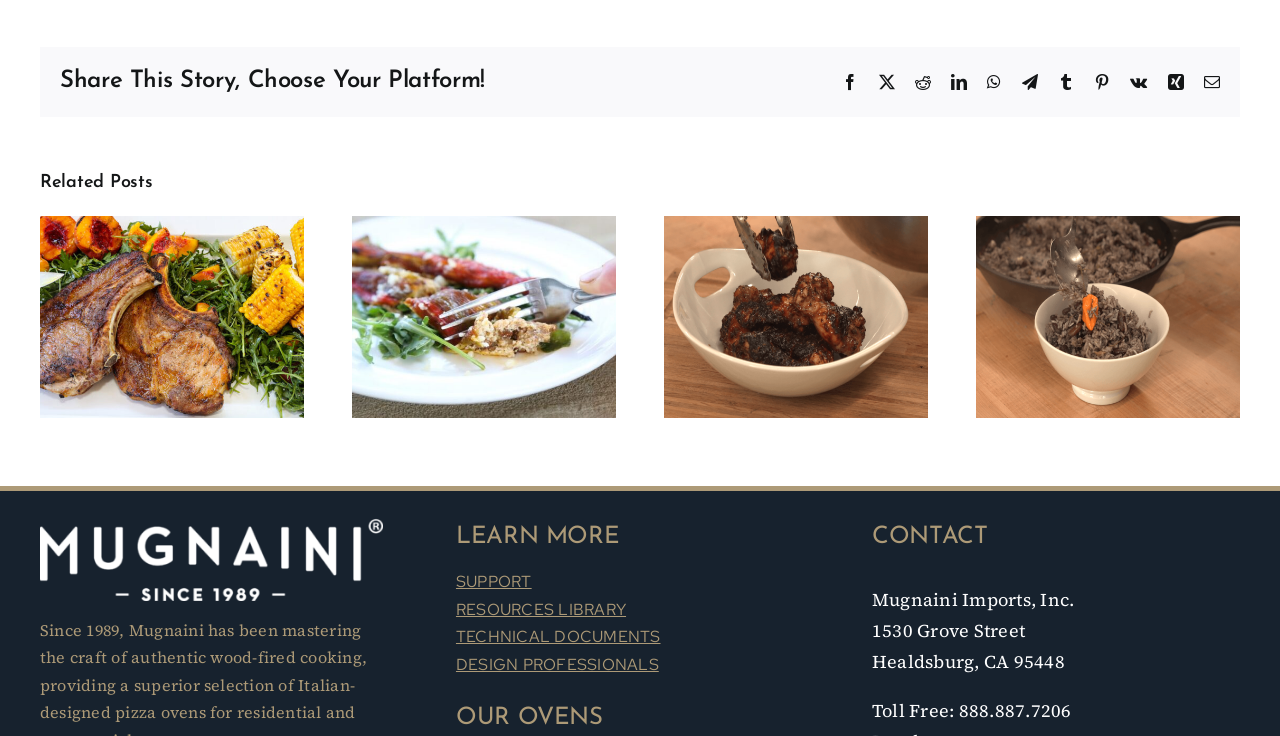Determine the bounding box coordinates of the region to click in order to accomplish the following instruction: "Learn more about Jamaican Jerk Chicken Wings". Provide the coordinates as four float numbers between 0 and 1, specifically [left, top, right, bottom].

[0.382, 0.359, 0.41, 0.408]